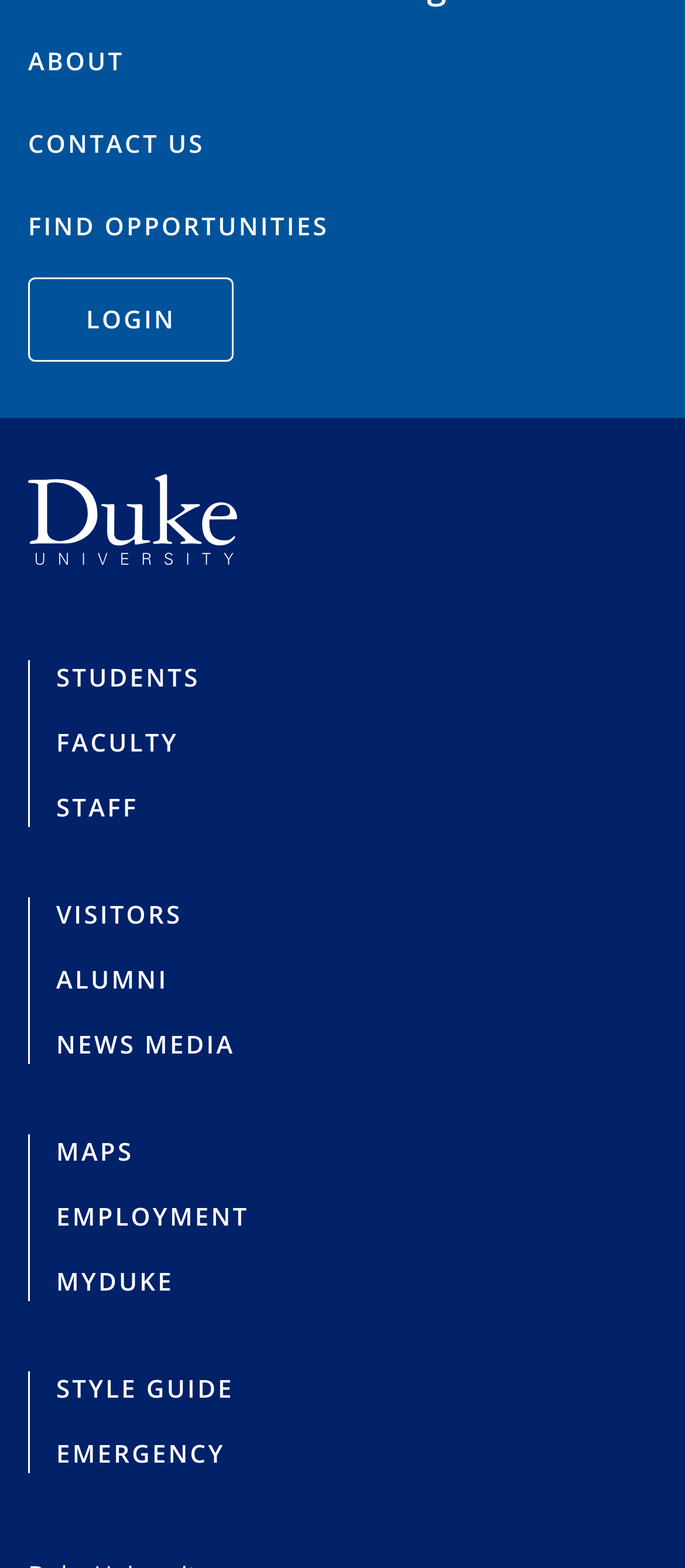Please answer the following question as detailed as possible based on the image: 
What is the last link in the footer?

The last link in the footer section of the webpage is 'EMERGENCY', which is located at the bottom right corner of the footer.